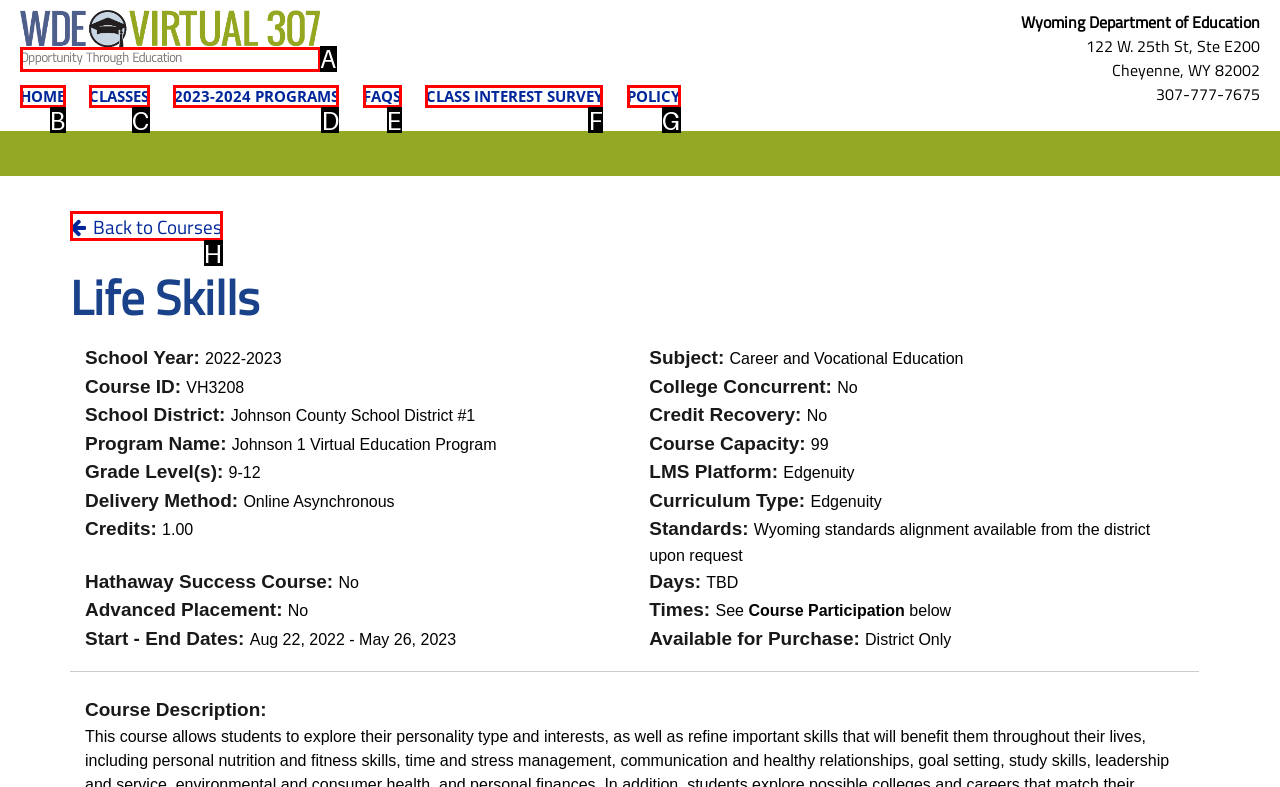Identify the letter of the UI element that fits the description: 2023-2024 Programs
Respond with the letter of the option directly.

D